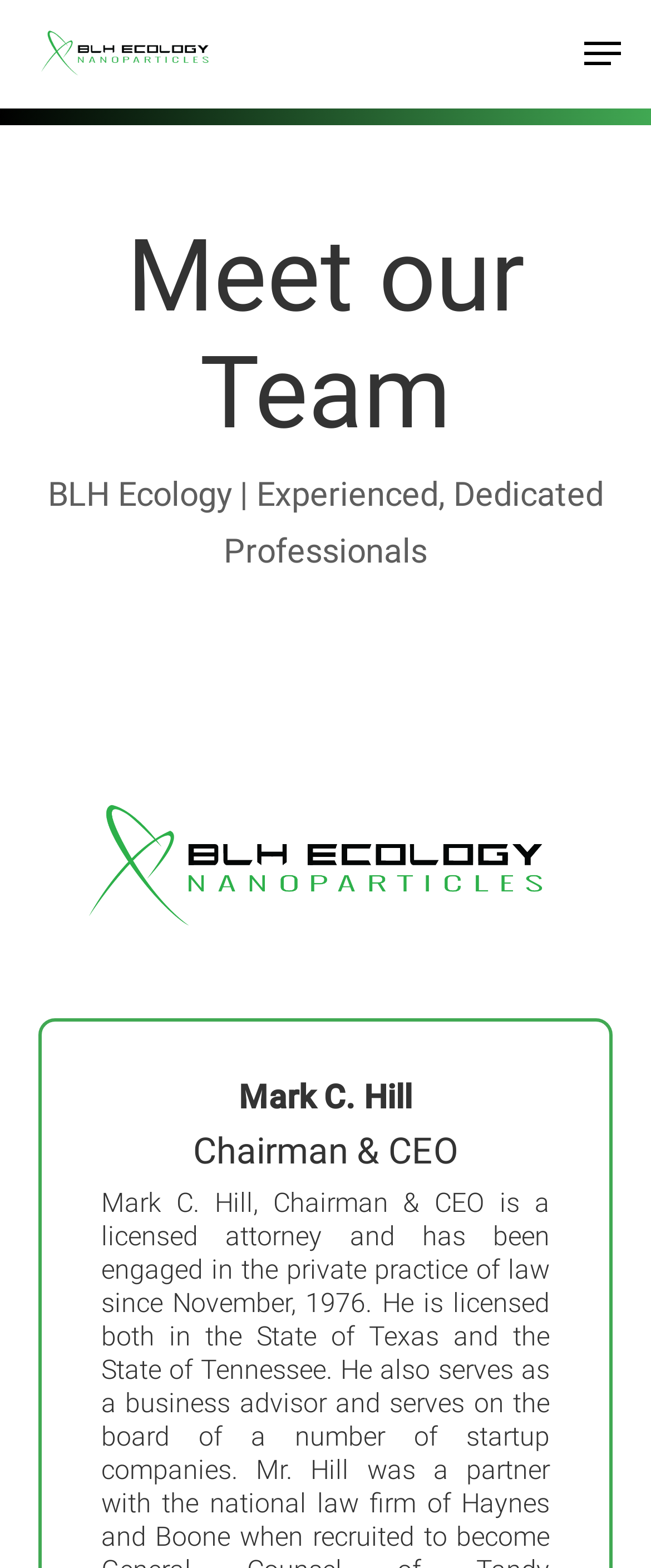Calculate the bounding box coordinates for the UI element based on the following description: "alt="BLH Ecology"". Ensure the coordinates are four float numbers between 0 and 1, i.e., [left, top, right, bottom].

[0.046, 0.013, 0.348, 0.055]